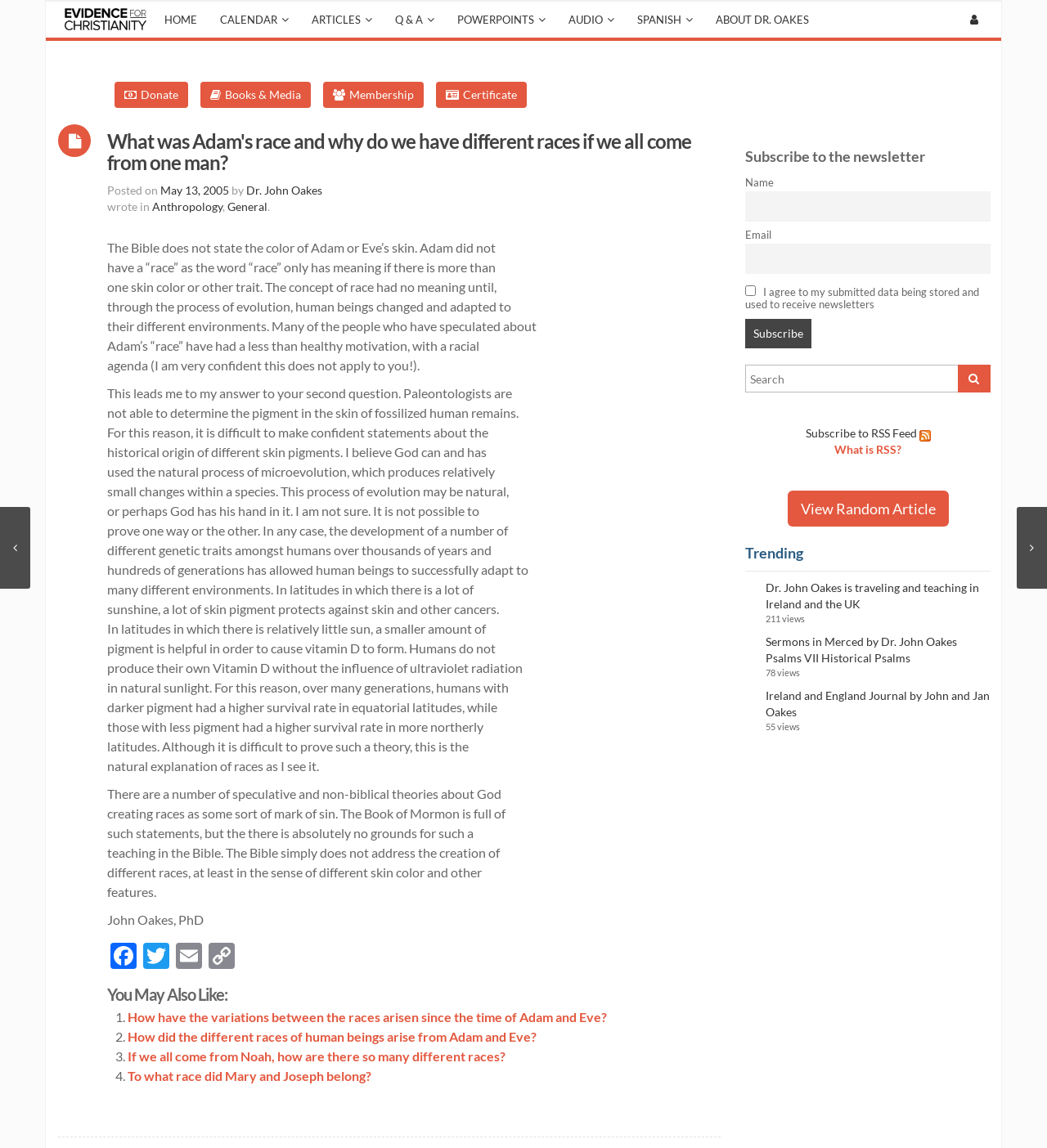Please provide a comprehensive answer to the question below using the information from the image: What is the relationship between vitamin D and skin pigment?

The article explains that humans do not produce their own Vitamin D without the influence of ultraviolet radiation in natural sunlight, and that darker skin pigment is helpful in equatorial latitudes, while less pigment is helpful in more northerly latitudes, as mentioned in the paragraphs discussing vitamin D and skin pigment.